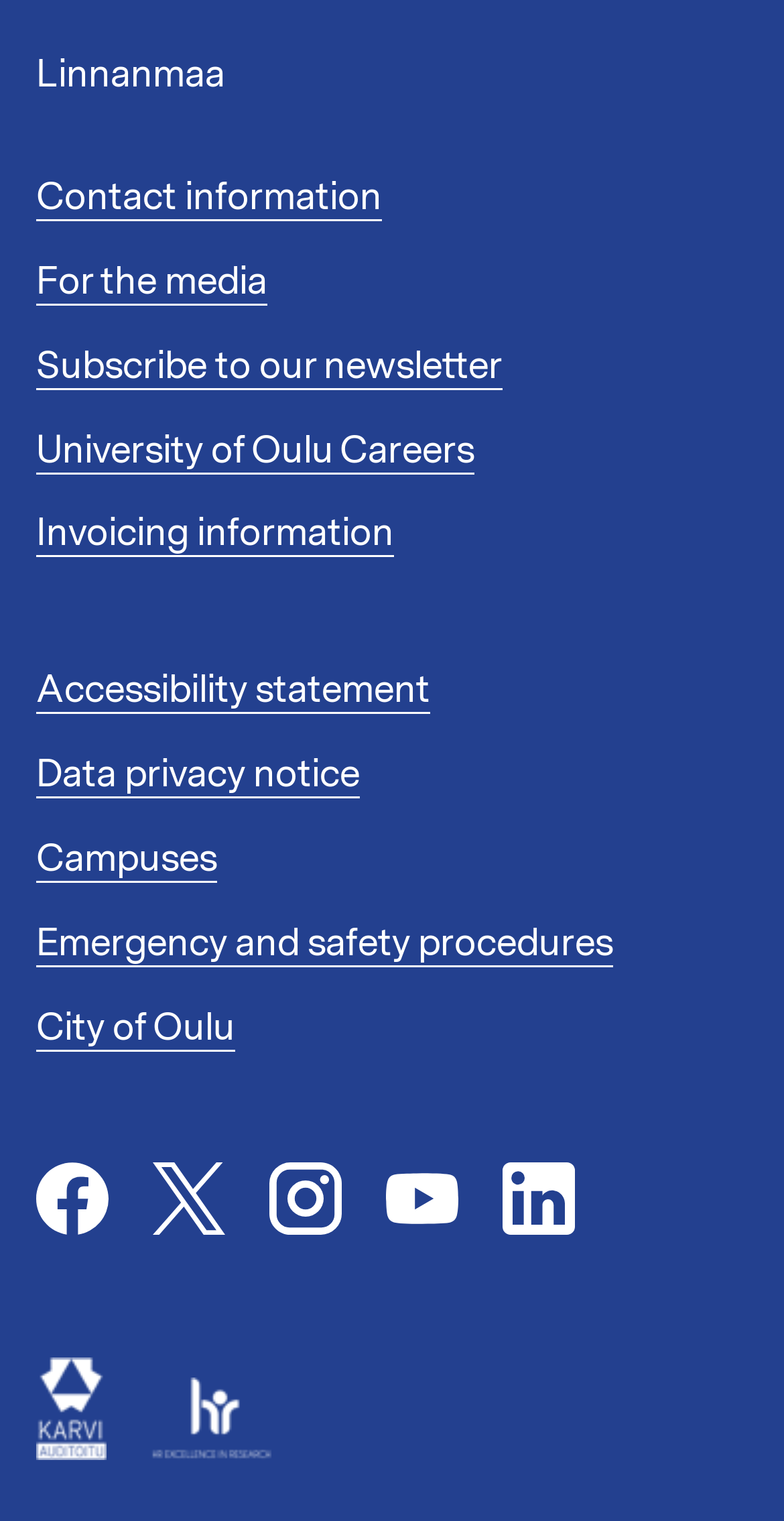Bounding box coordinates must be specified in the format (top-left x, top-left y, bottom-right x, bottom-right y). All values should be floating point numbers between 0 and 1. What are the bounding box coordinates of the UI element described as: Contact information

[0.046, 0.112, 0.487, 0.146]